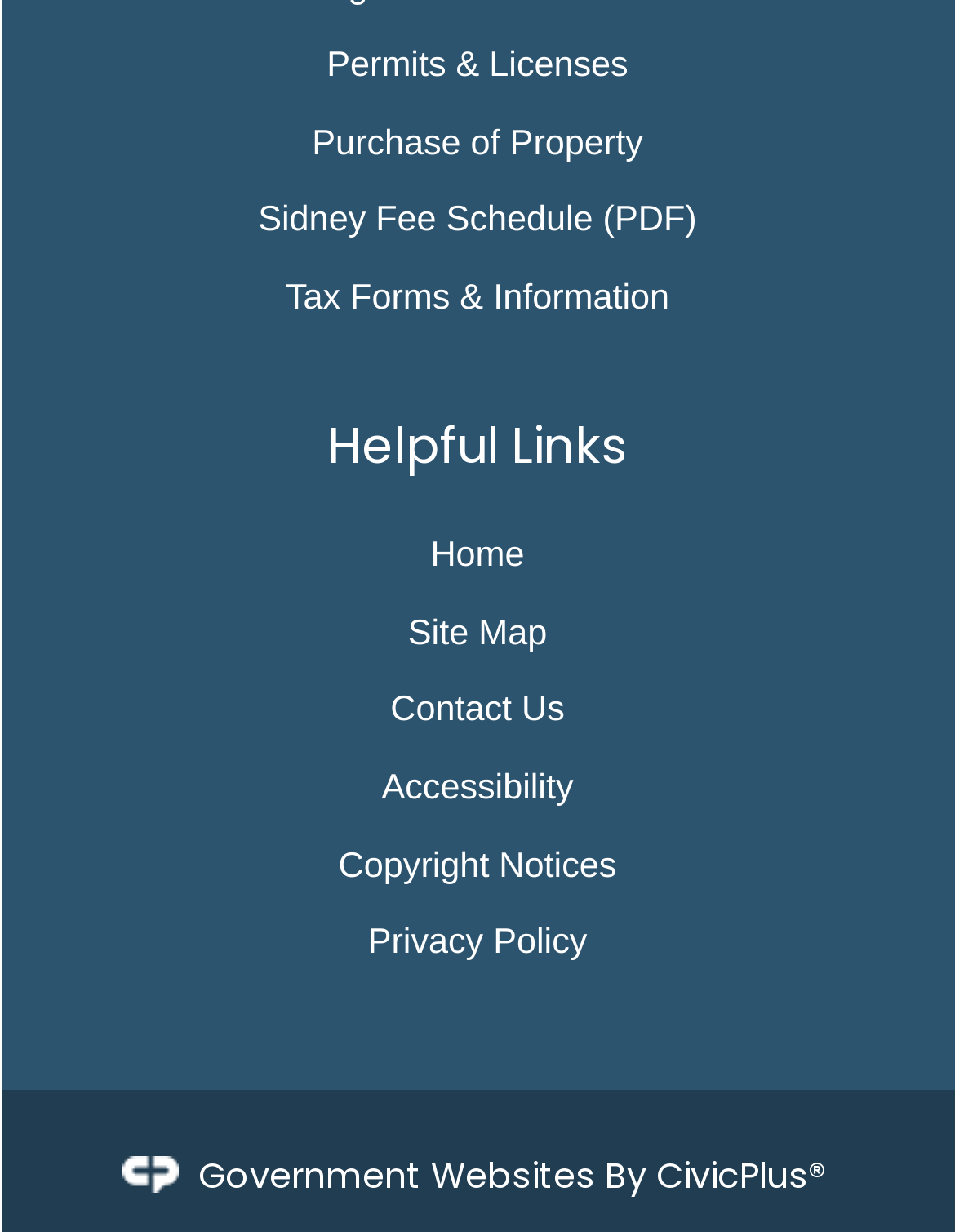Please find the bounding box coordinates of the element that you should click to achieve the following instruction: "Open Sidney Fee Schedule". The coordinates should be presented as four float numbers between 0 and 1: [left, top, right, bottom].

[0.27, 0.164, 0.73, 0.196]